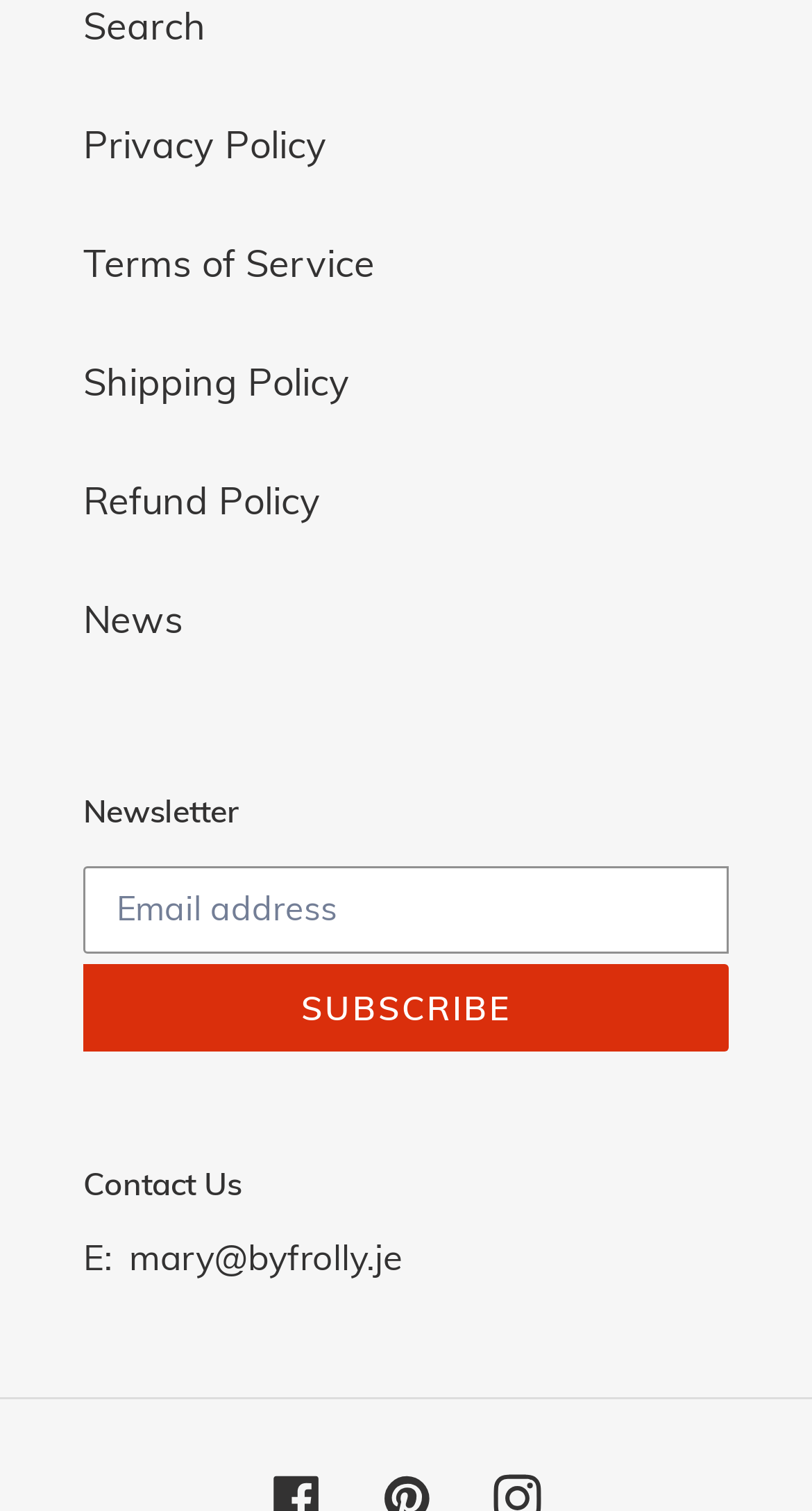Provide a brief response in the form of a single word or phrase:
What type of information is provided in the 'News' link?

News